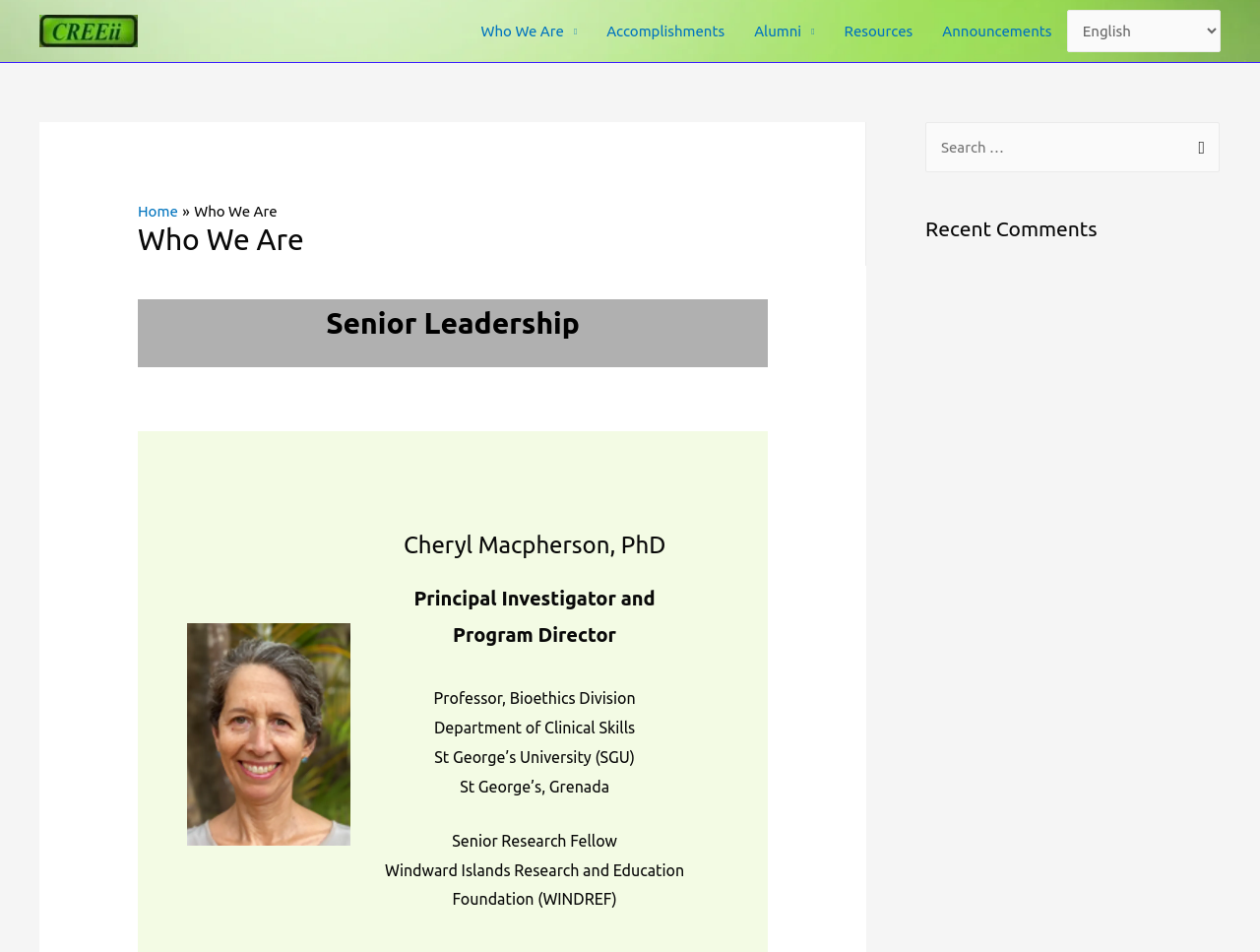Locate the bounding box coordinates of the clickable area to execute the instruction: "Select a language from the dropdown". Provide the coordinates as four float numbers between 0 and 1, represented as [left, top, right, bottom].

[0.846, 0.01, 0.969, 0.055]